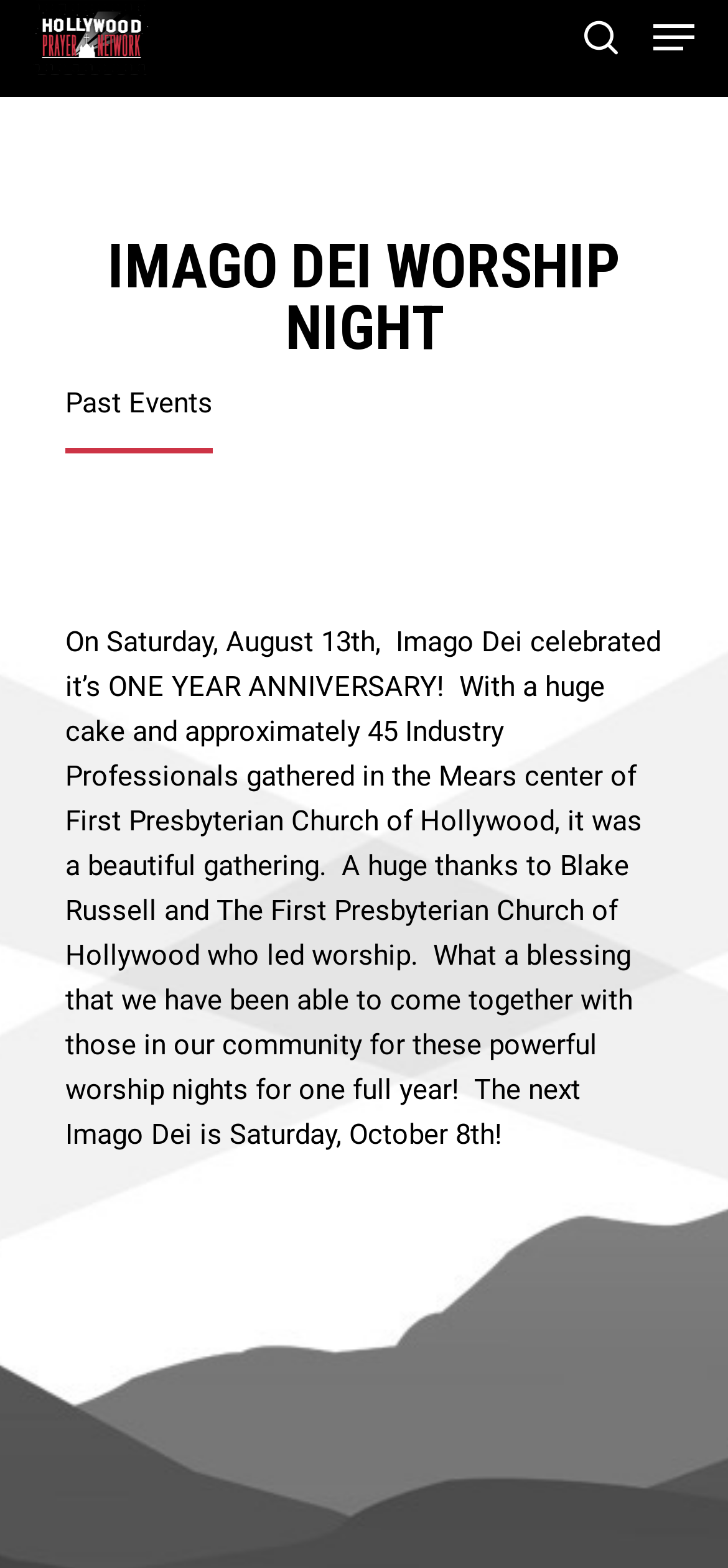Identify and provide the text content of the webpage's primary headline.

IMAGO DEI WORSHIP NIGHT